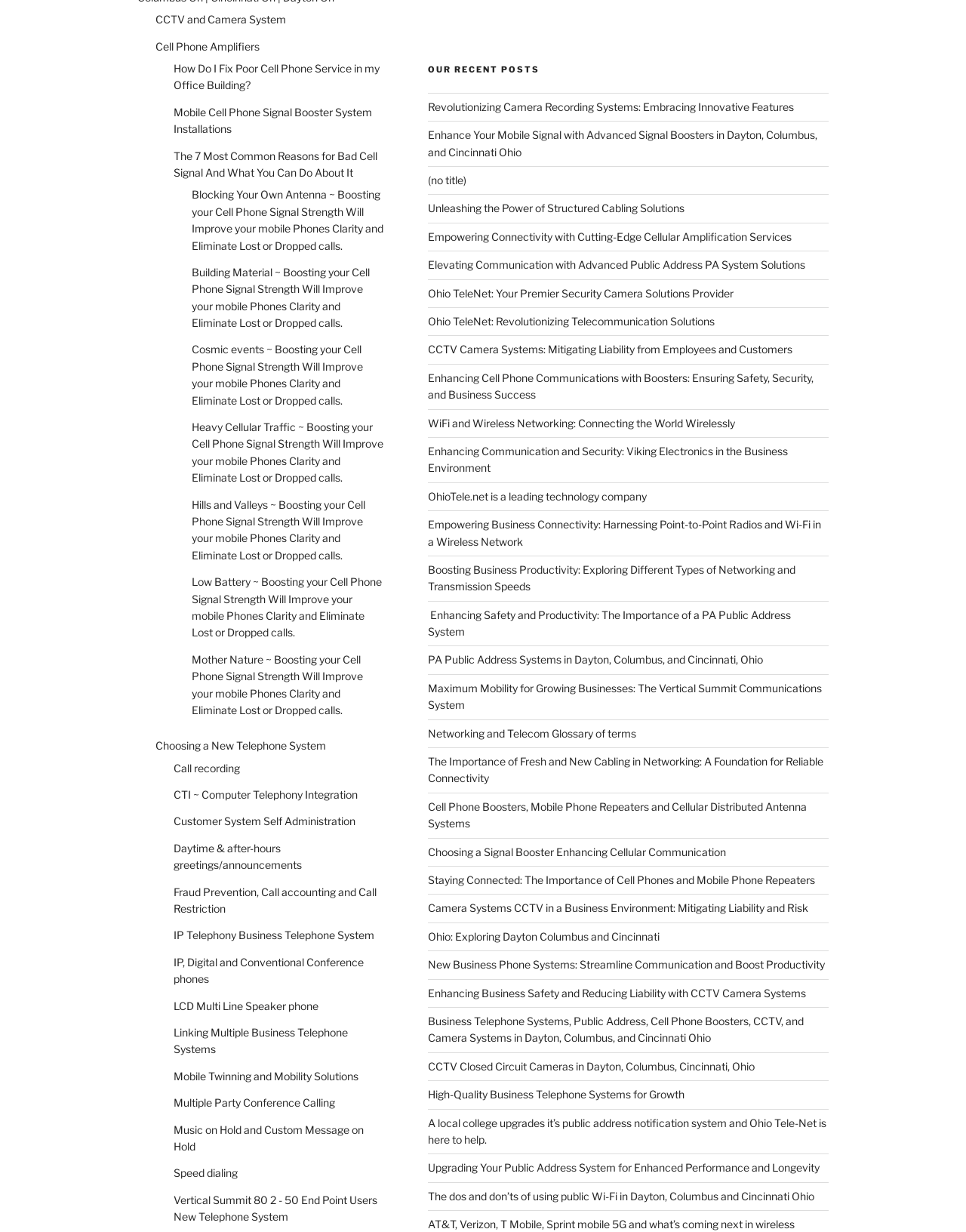What is the focus of the 'Cell Phone Amplifiers' link?
Please respond to the question with as much detail as possible.

The 'Cell Phone Amplifiers' link is likely focused on providing solutions for amplifying cell phone signals, which is a common issue in areas with poor cellular reception.